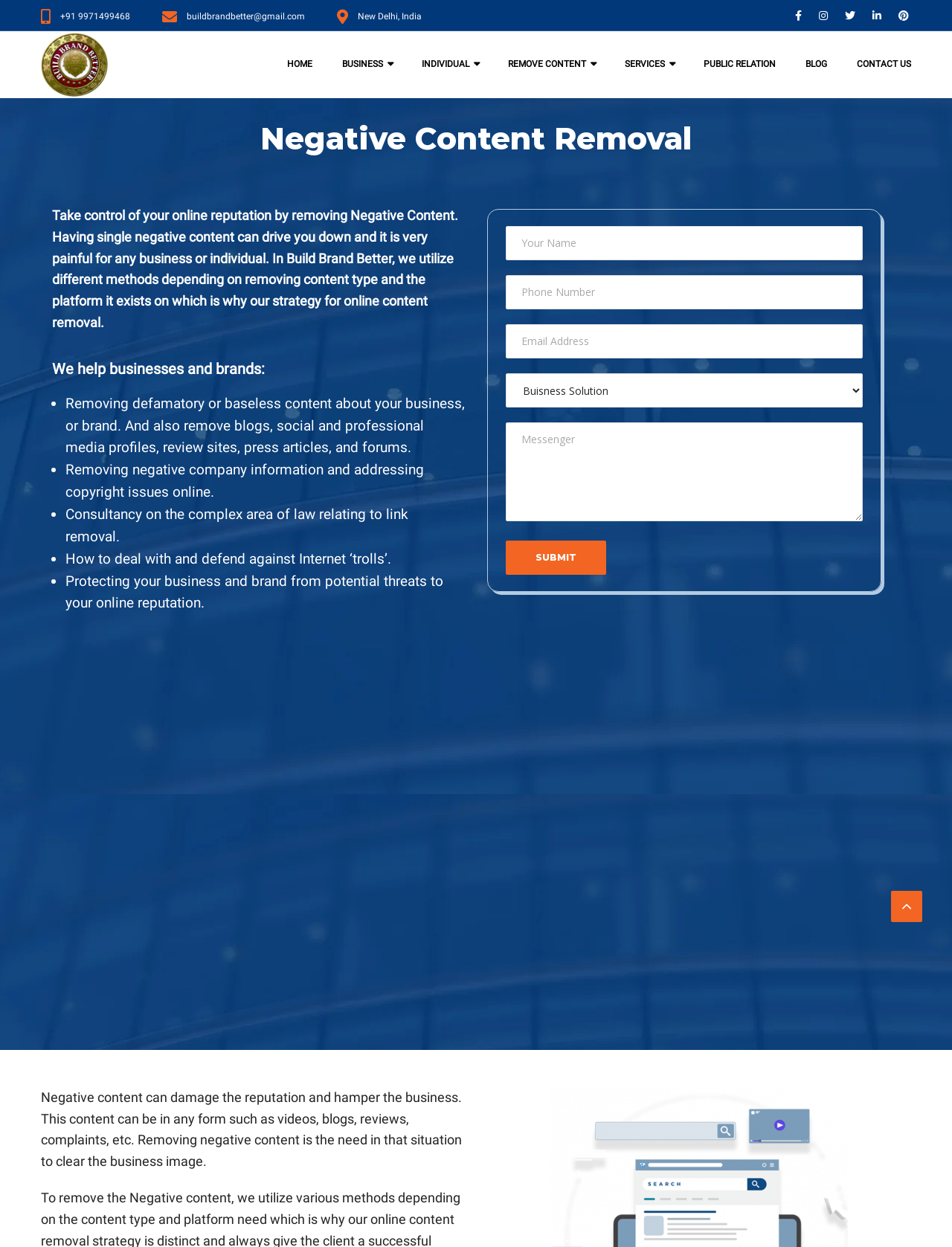Identify the bounding box coordinates for the element you need to click to achieve the following task: "Click the 'HOME' link". Provide the bounding box coordinates as four float numbers between 0 and 1, in the form [left, top, right, bottom].

[0.286, 0.026, 0.344, 0.077]